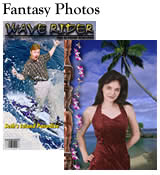What is the woman wearing in the right scene?
Refer to the screenshot and answer in one word or phrase.

A red dress